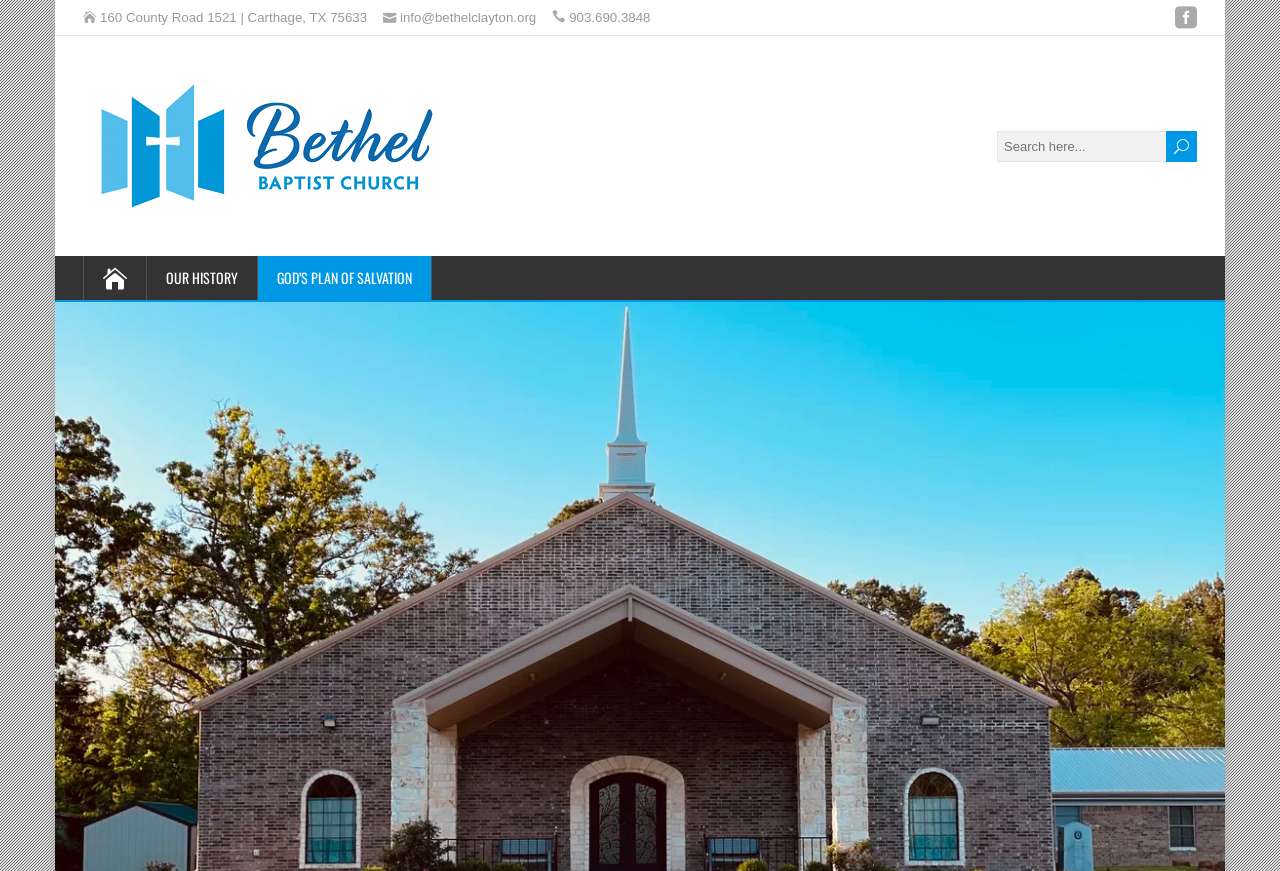How many links are there in the top navigation menu?
Based on the content of the image, thoroughly explain and answer the question.

I found the top navigation menu by looking at the top section of the webpage. There are three links: 'OUR HISTORY', 'GOD’S PLAN OF SALVATION', and an empty link with an icon. I counted these links by examining the link elements with coordinates [0.115, 0.294, 0.202, 0.344], [0.202, 0.294, 0.338, 0.344], and [0.065, 0.294, 0.115, 0.344].